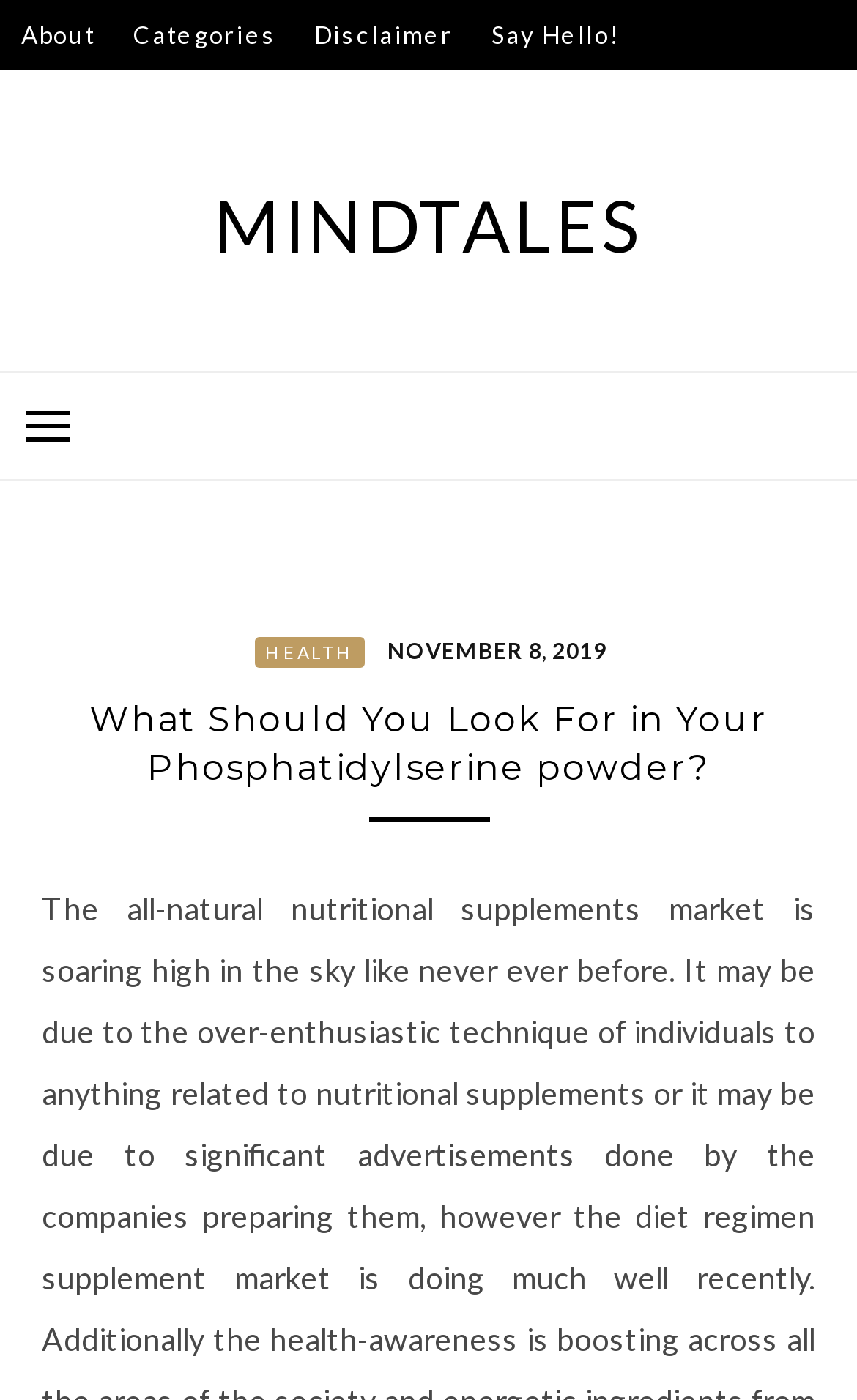How many levels of navigation are there?
Please provide a detailed and thorough answer to the question.

I found a primary navigation menu with a button that expands to show more links. This indicates that there are two levels of navigation: the top navigation bar and the primary navigation menu.